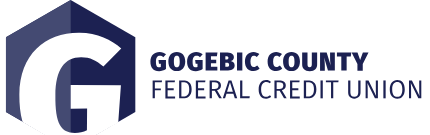Give an in-depth description of the image.

The image features the logo of Gogebic County Federal Credit Union, characterized by its distinctive design that incorporates a bold, stylized "G" within a geometric shape, symbolizing trust and community. The text prominently displays "GOGEBIC COUNTY" in larger, uppercase letters, followed by "FEDERAL CREDIT UNION" in a slightly smaller size, which emphasizes the financial institution’s commitment to serving its local members. This logo represents the credit union's identity as a reputable and member-focused financial service provider in the Bessemer, Michigan area.